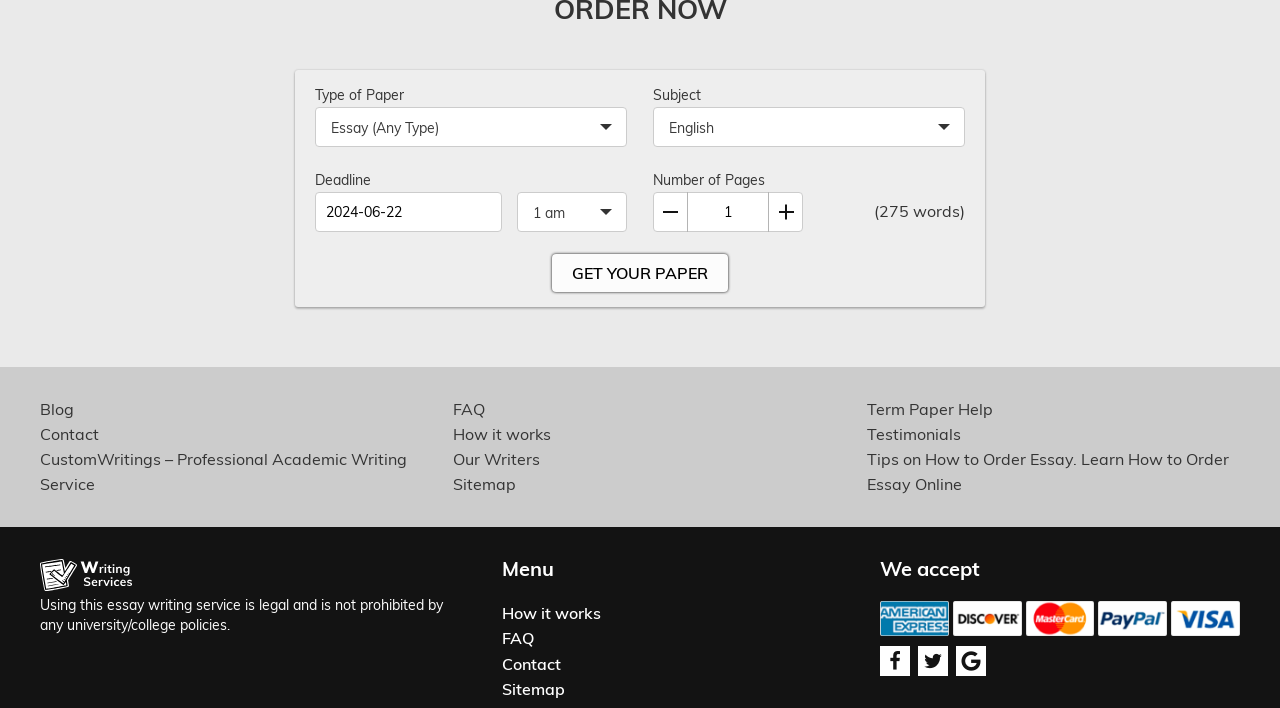Identify the bounding box coordinates of the area that should be clicked in order to complete the given instruction: "Click the 'Get your paper' button". The bounding box coordinates should be four float numbers between 0 and 1, i.e., [left, top, right, bottom].

[0.431, 0.358, 0.569, 0.412]